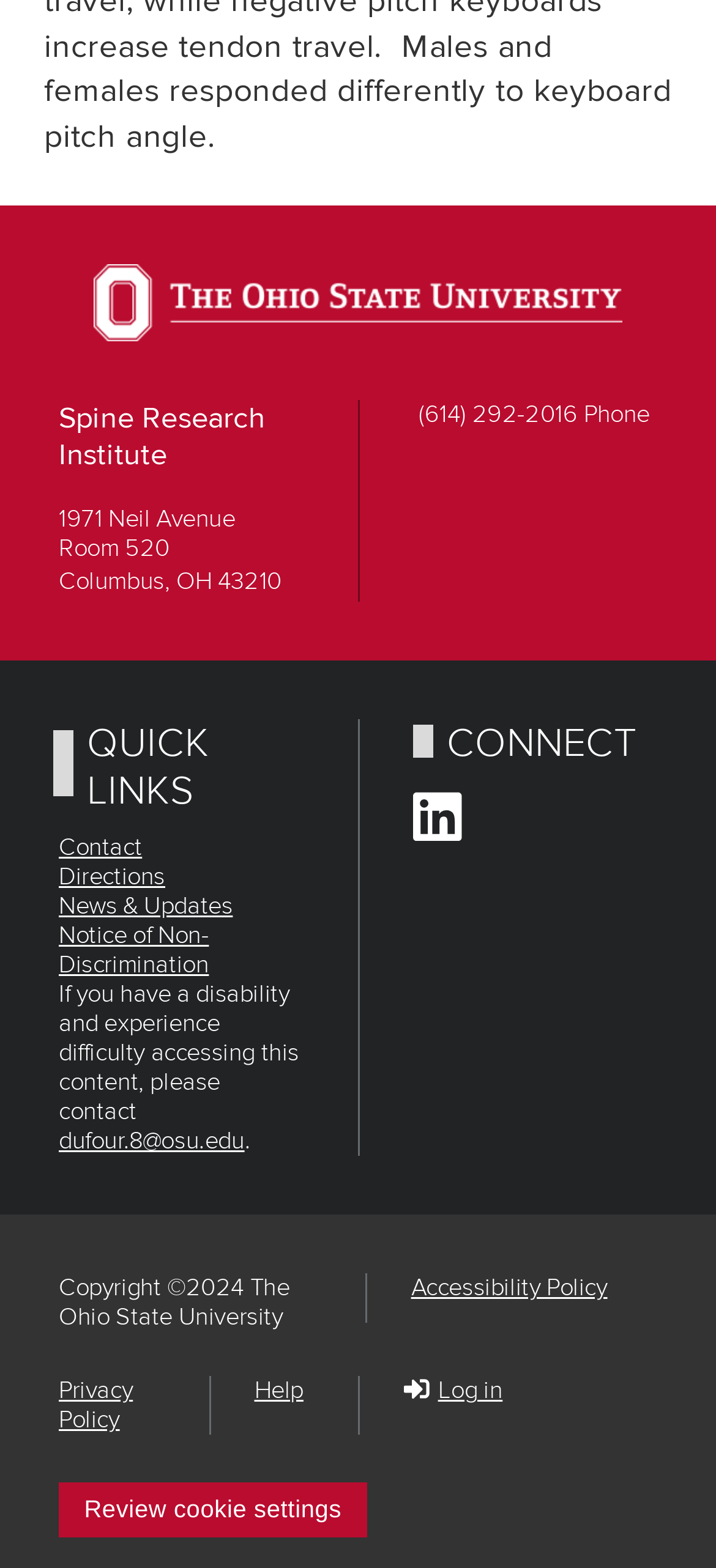Carefully examine the image and provide an in-depth answer to the question: What is the address of the Spine Research Institute?

I found the address by looking at the static text elements on the webpage, specifically the ones that mention the address, which are '1971 Neil Avenue Room 520' and 'Columbus, OH 43210'.